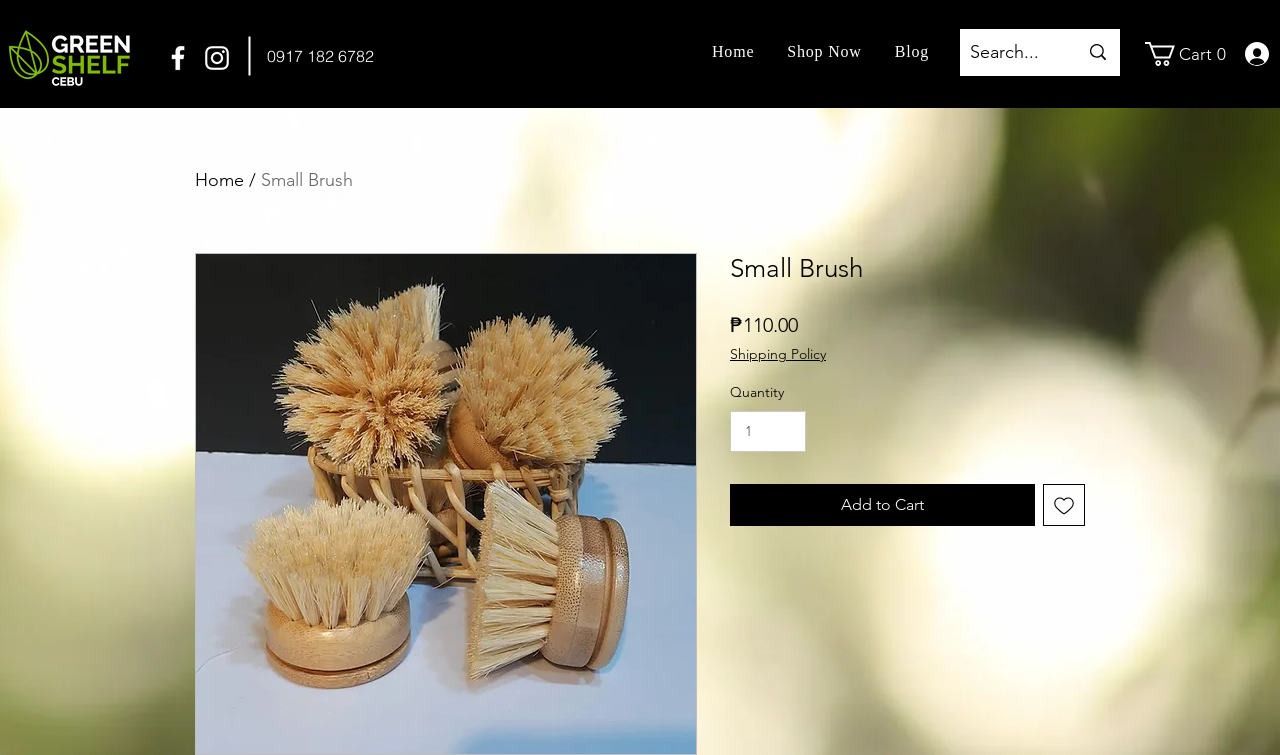What is the purpose of the search bar?
Based on the content of the image, thoroughly explain and answer the question.

I inferred the purpose of the search bar by looking at its location and design, which is typical of search bars on e-commerce websites. It is located at the top right corner of the webpage and has a search icon and a text input field.